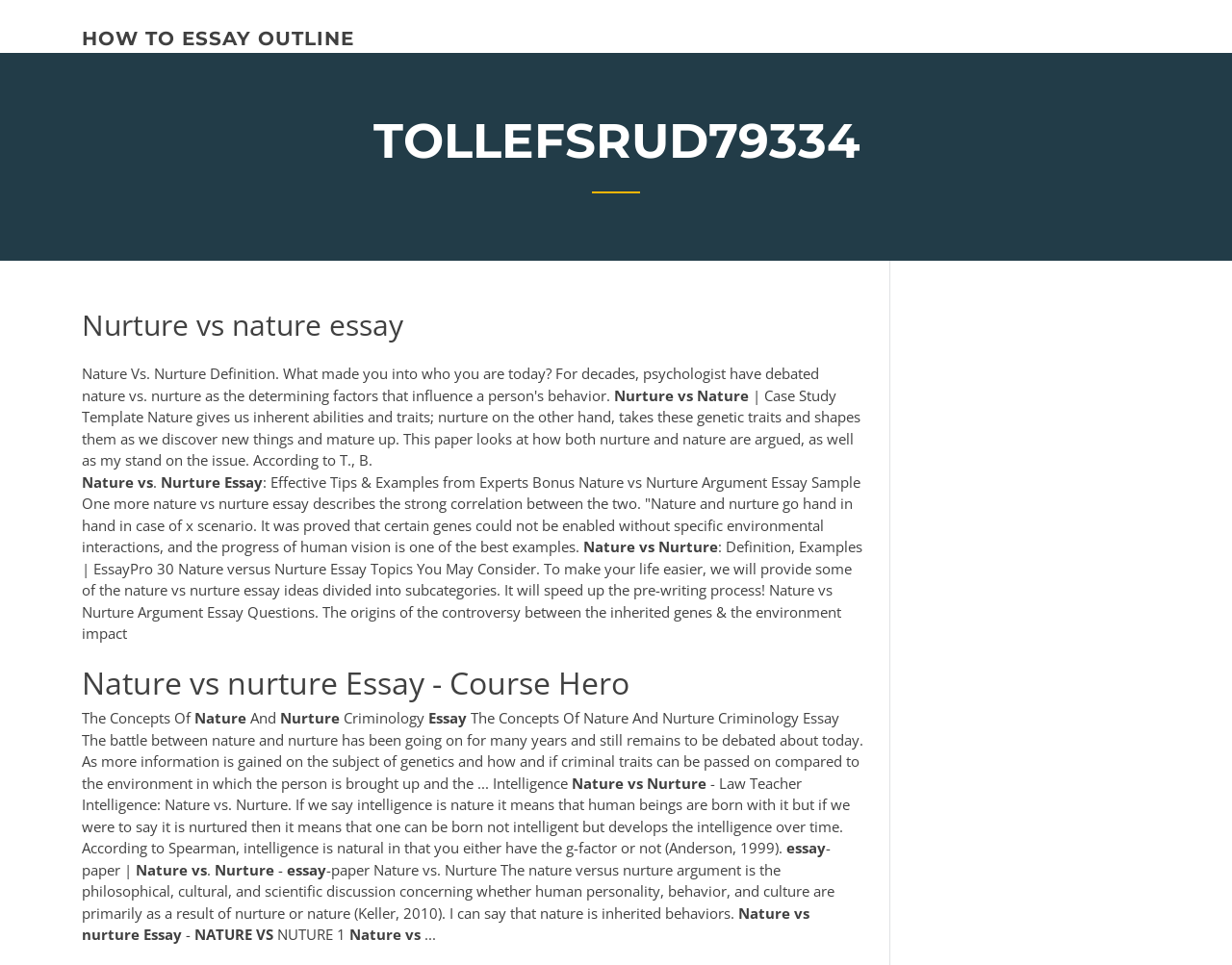What is the purpose of the webpage?
Craft a detailed and extensive response to the question.

The webpage has multiple static text elements that provide essay topics, examples, and tips related to the nurture vs nature debate. This suggests that the purpose of the webpage is to assist users in writing essays on this topic by providing them with relevant information and resources.